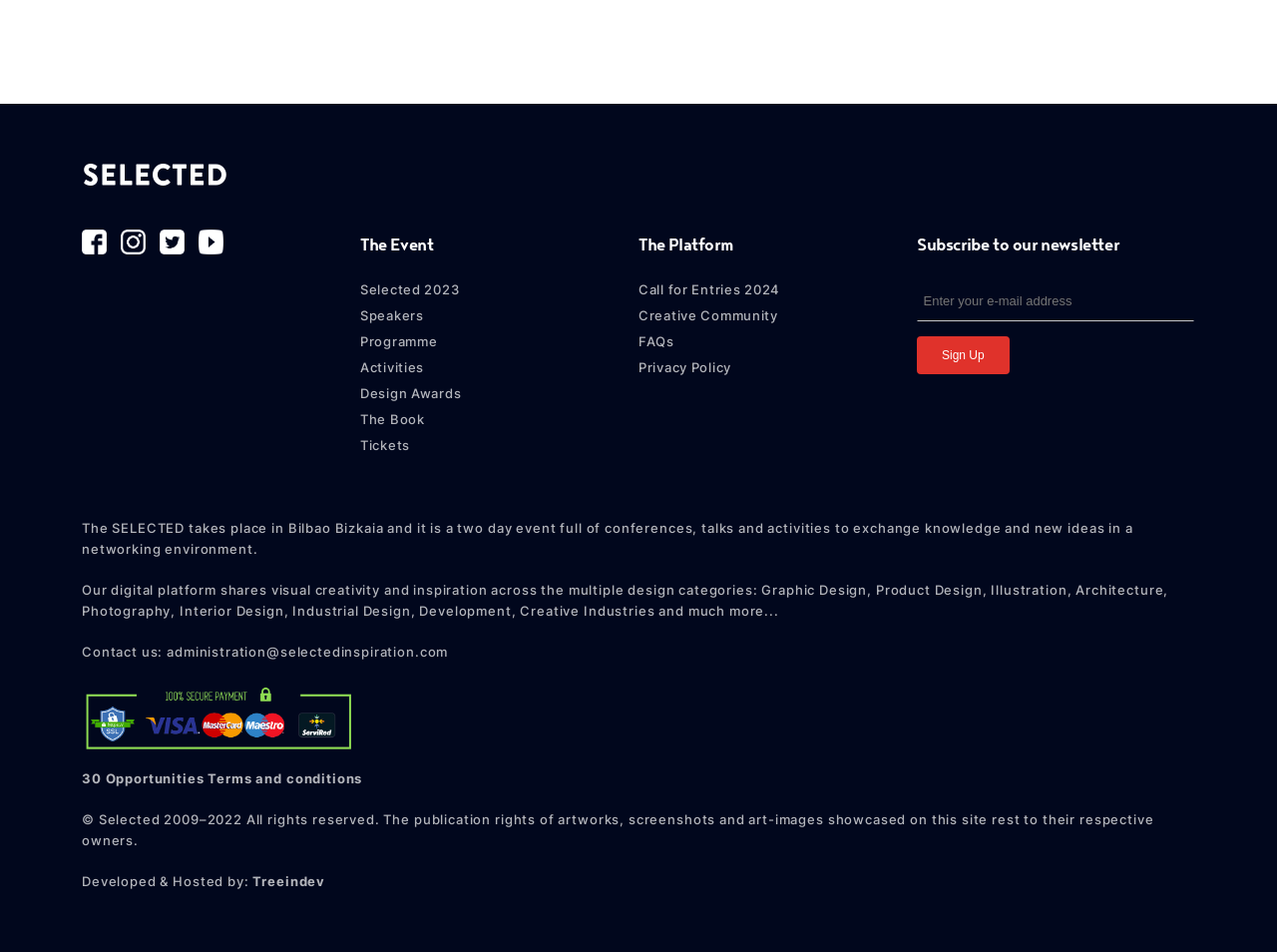Locate the bounding box of the UI element with the following description: "Treeindev".

[0.198, 0.917, 0.255, 0.934]